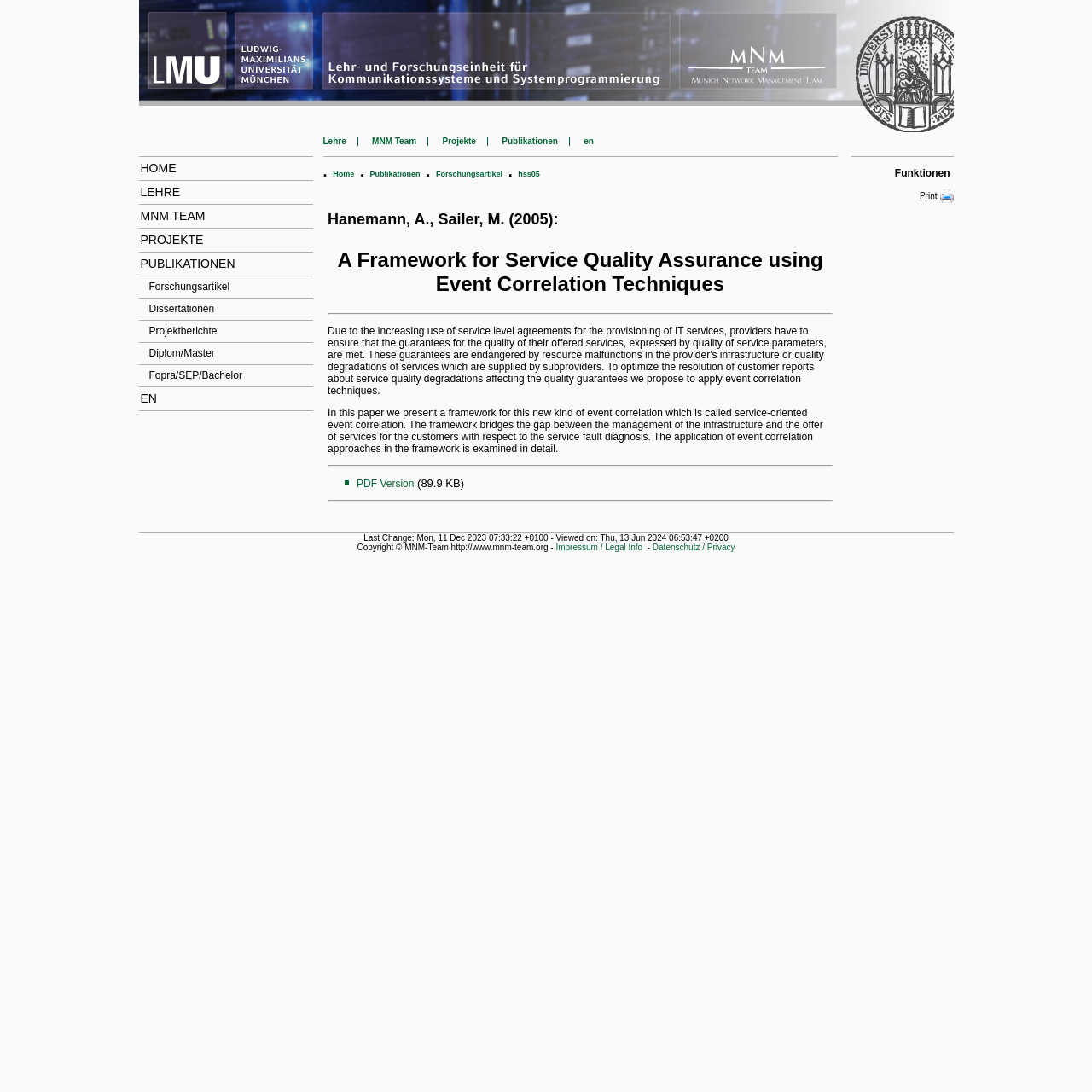Observe the image and answer the following question in detail: What is the title of the research paper listed on the page?

The research paper listed on the page has a title 'A Framework for Service Quality Assurance using Event Correlation Techniques', which suggests that it is a technical paper related to service quality assurance and event correlation techniques.